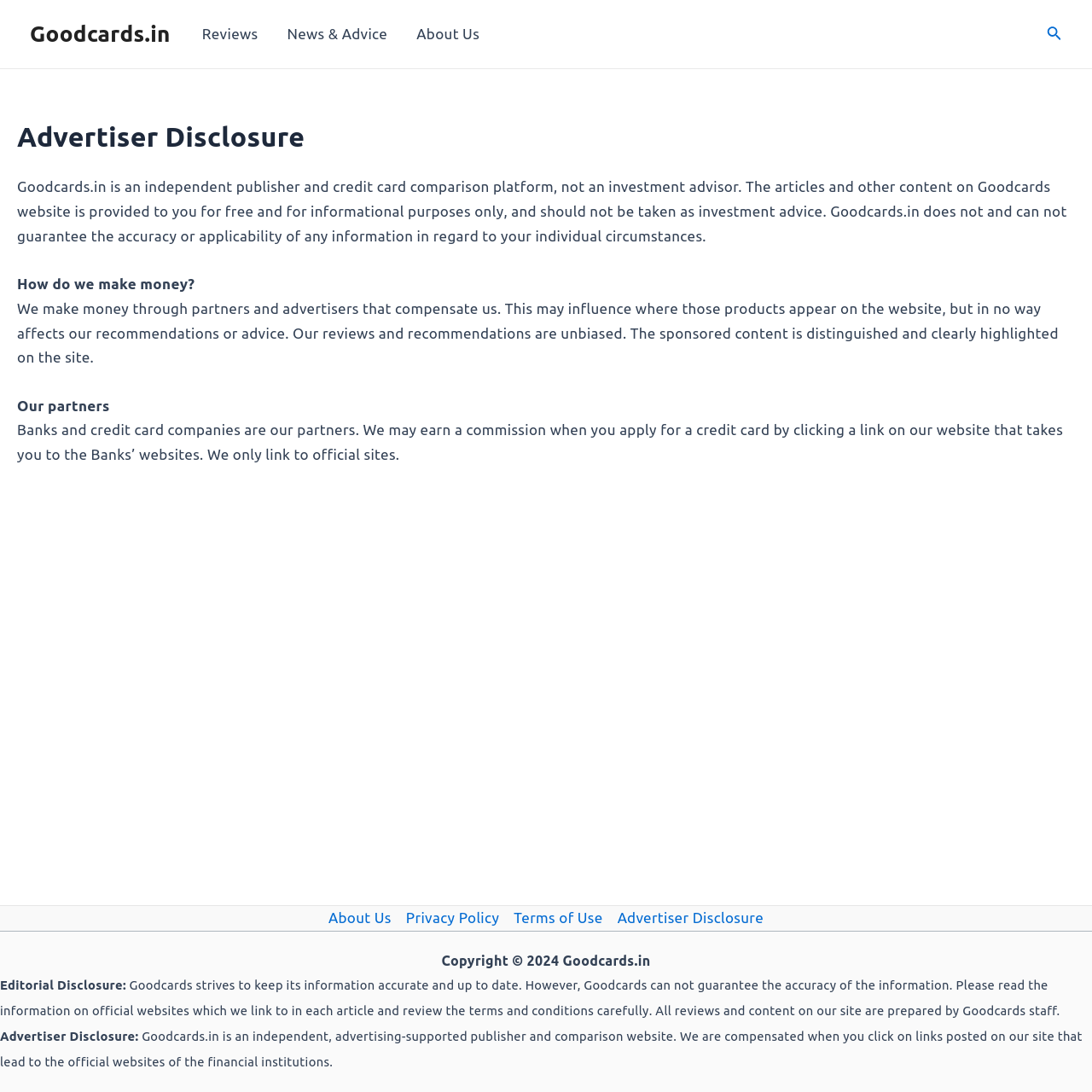Please determine the bounding box coordinates of the element to click in order to execute the following instruction: "Search for something". The coordinates should be four float numbers between 0 and 1, specified as [left, top, right, bottom].

[0.958, 0.021, 0.973, 0.041]